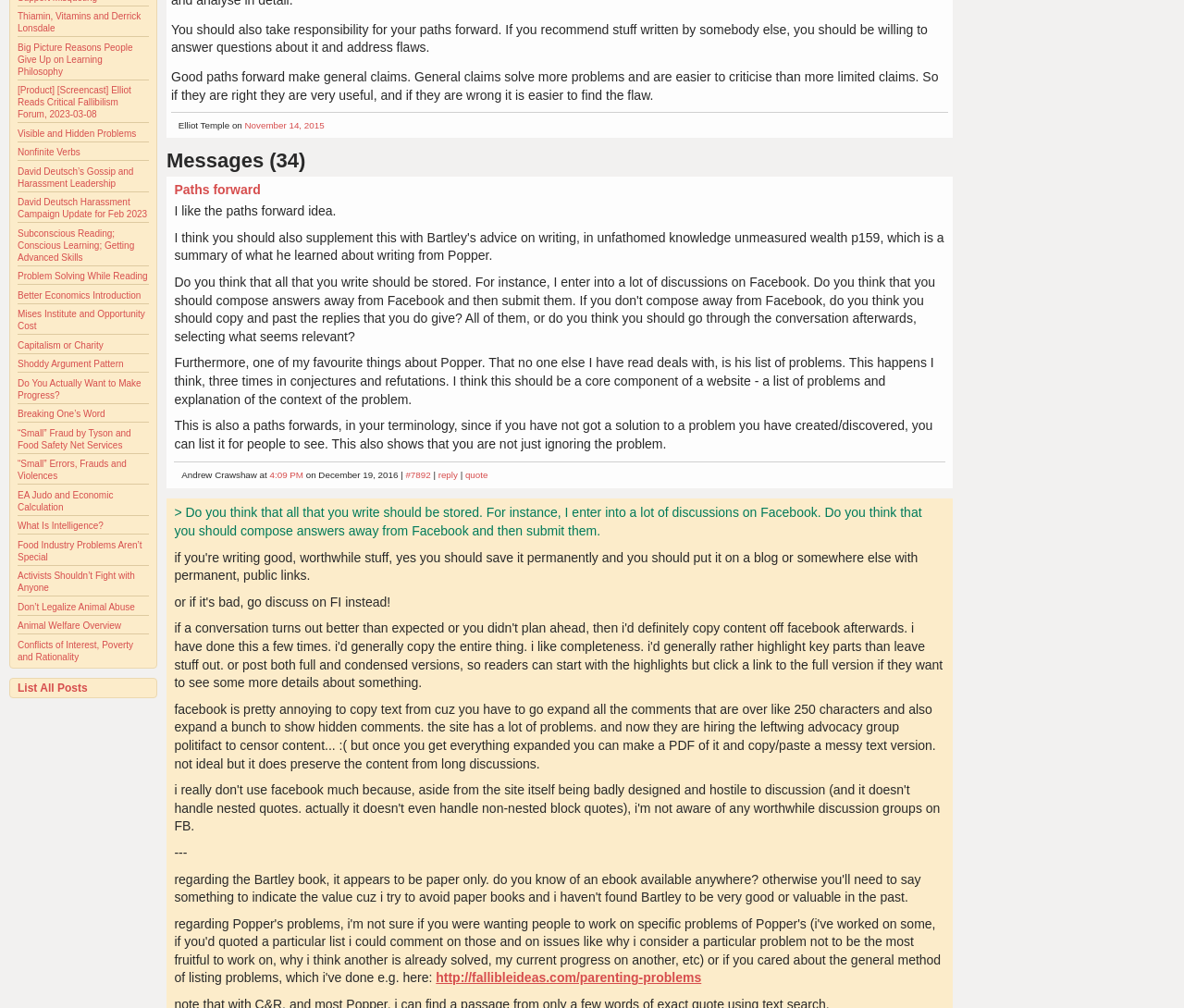Based on the description "EA Judo and Economic Calculation", find the bounding box of the specified UI element.

[0.015, 0.486, 0.096, 0.508]